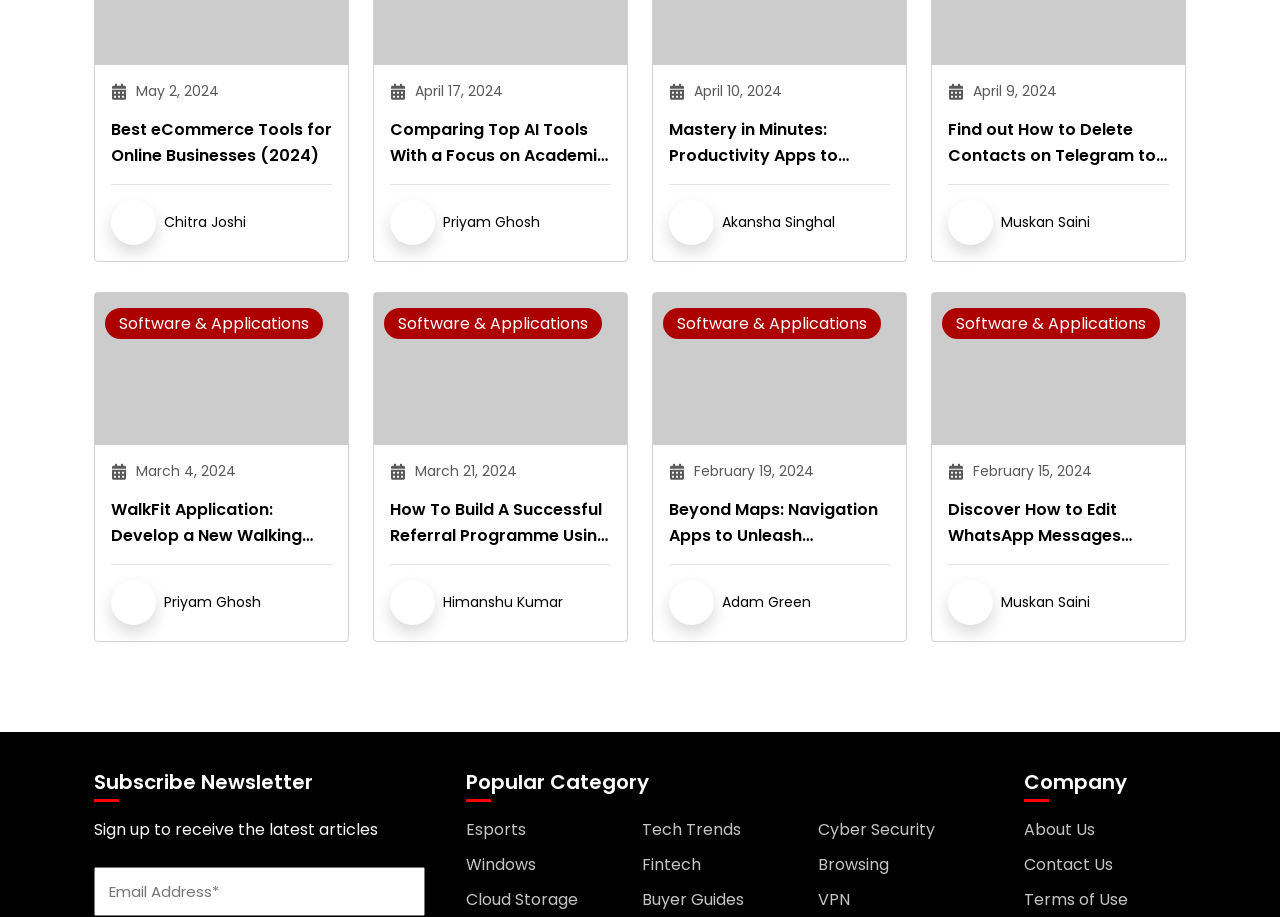Please answer the following query using a single word or phrase: 
What is the date of the article 'Best eCommerce Tools for Online Businesses (2024)'?

May 2, 2024